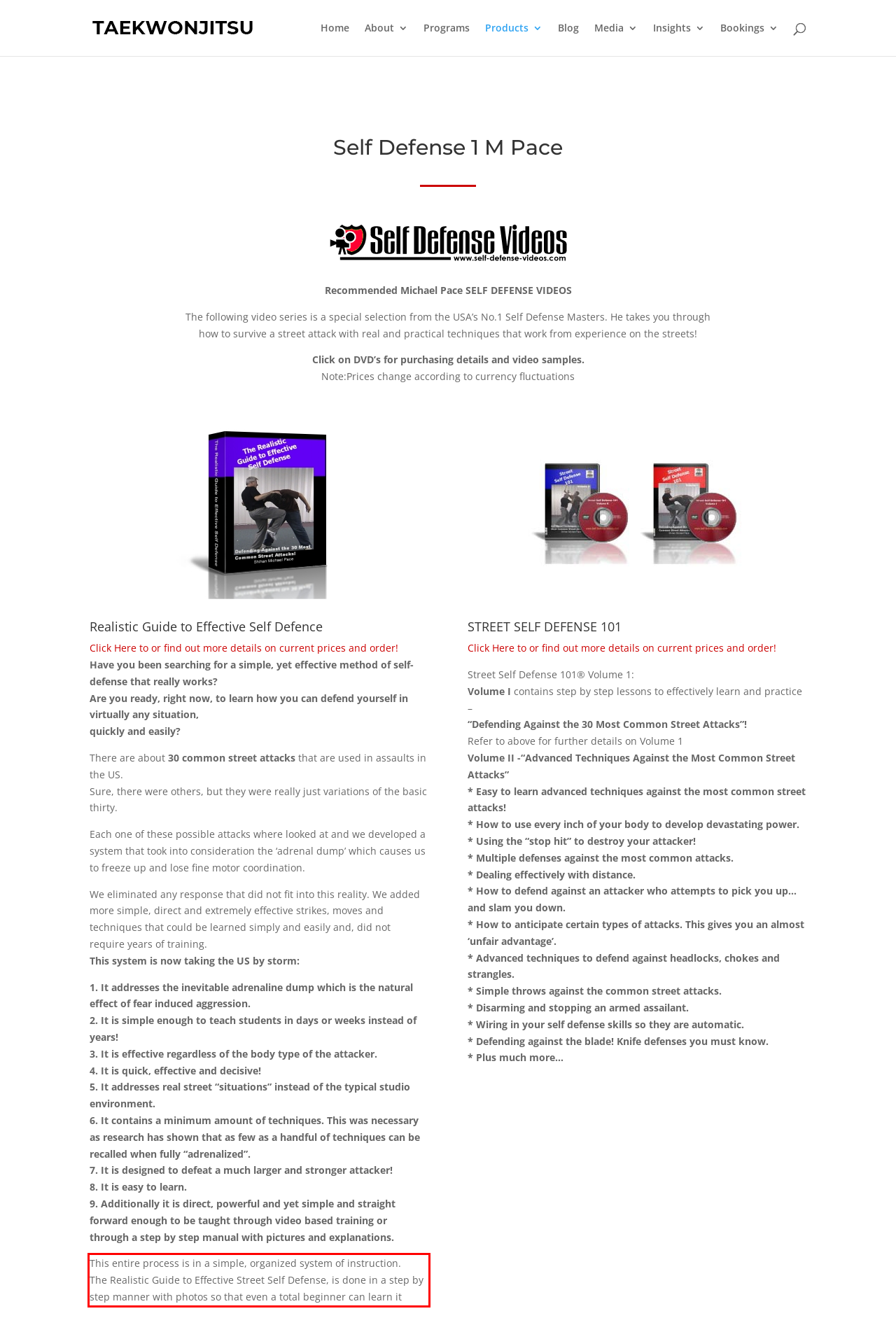Using the provided screenshot of a webpage, recognize the text inside the red rectangle bounding box by performing OCR.

This entire process is in a simple, organized system of instruction. The Realistic Guide to Effective Street Self Defense, is done in a step by step manner with photos so that even a total beginner can learn it